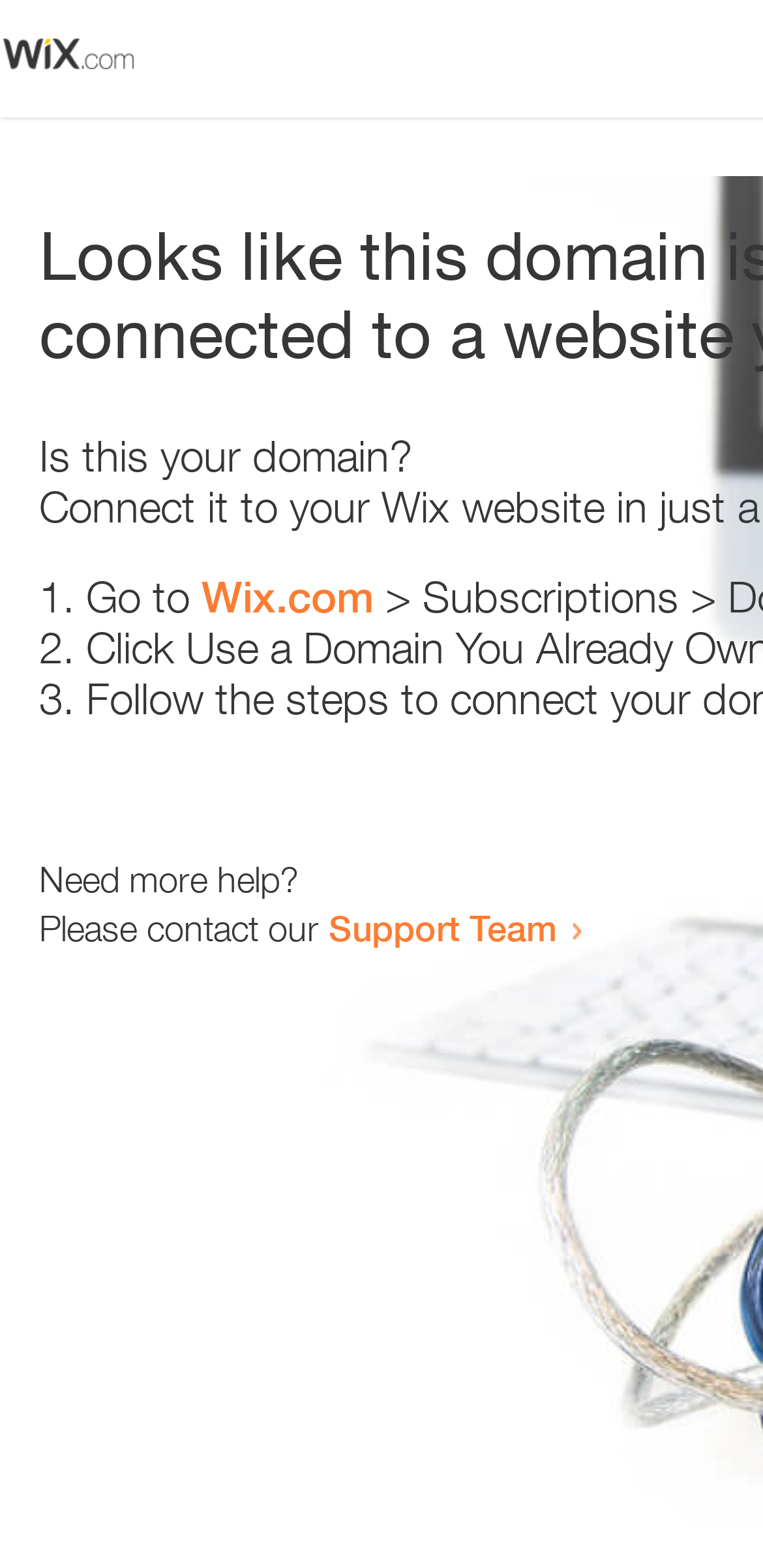Please give a one-word or short phrase response to the following question: 
Where can you get more help?

Support Team